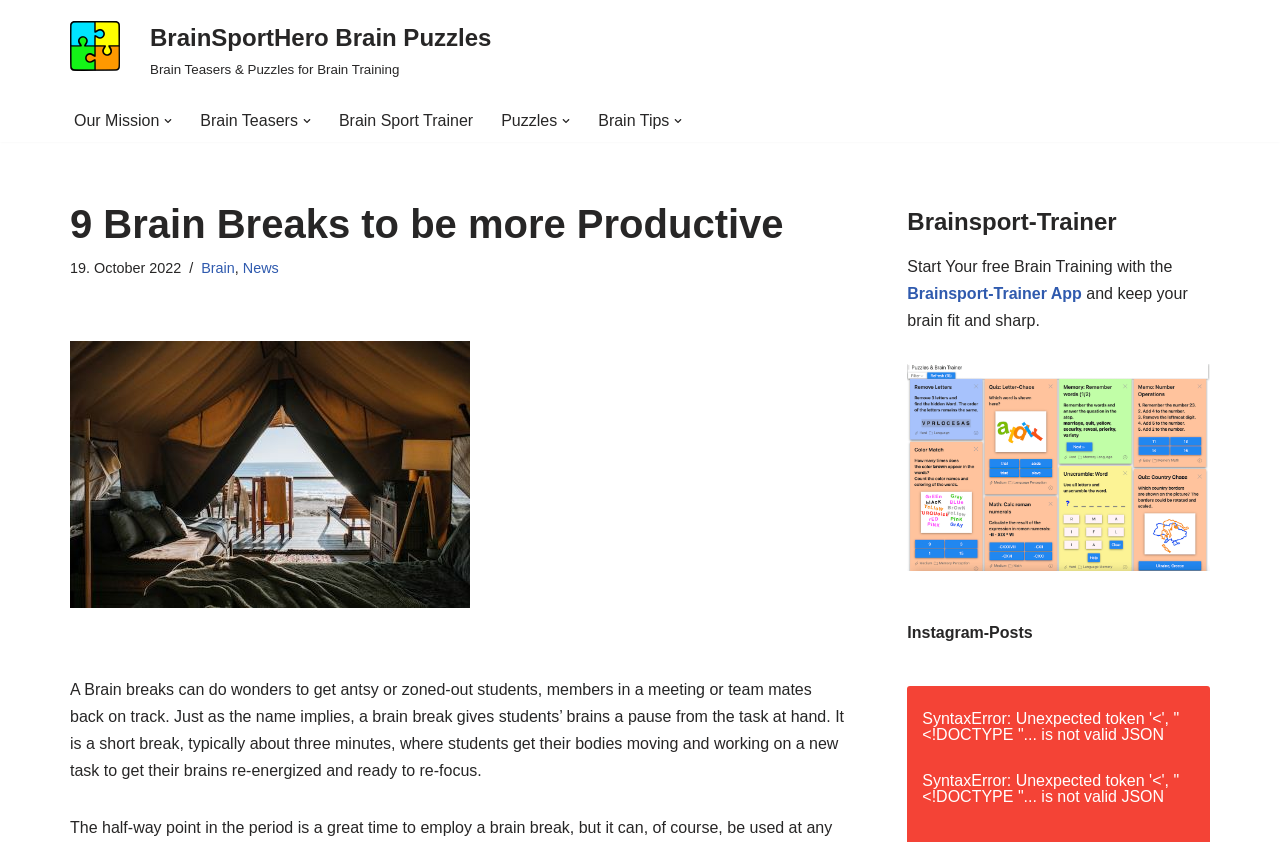What is the purpose of a brain break?
Look at the screenshot and provide an in-depth answer.

Based on the webpage content, a brain break is a short break that helps students refocus and re-energize their brains. It is typically about three minutes long and involves physical movement and a new task to help students get back on track.